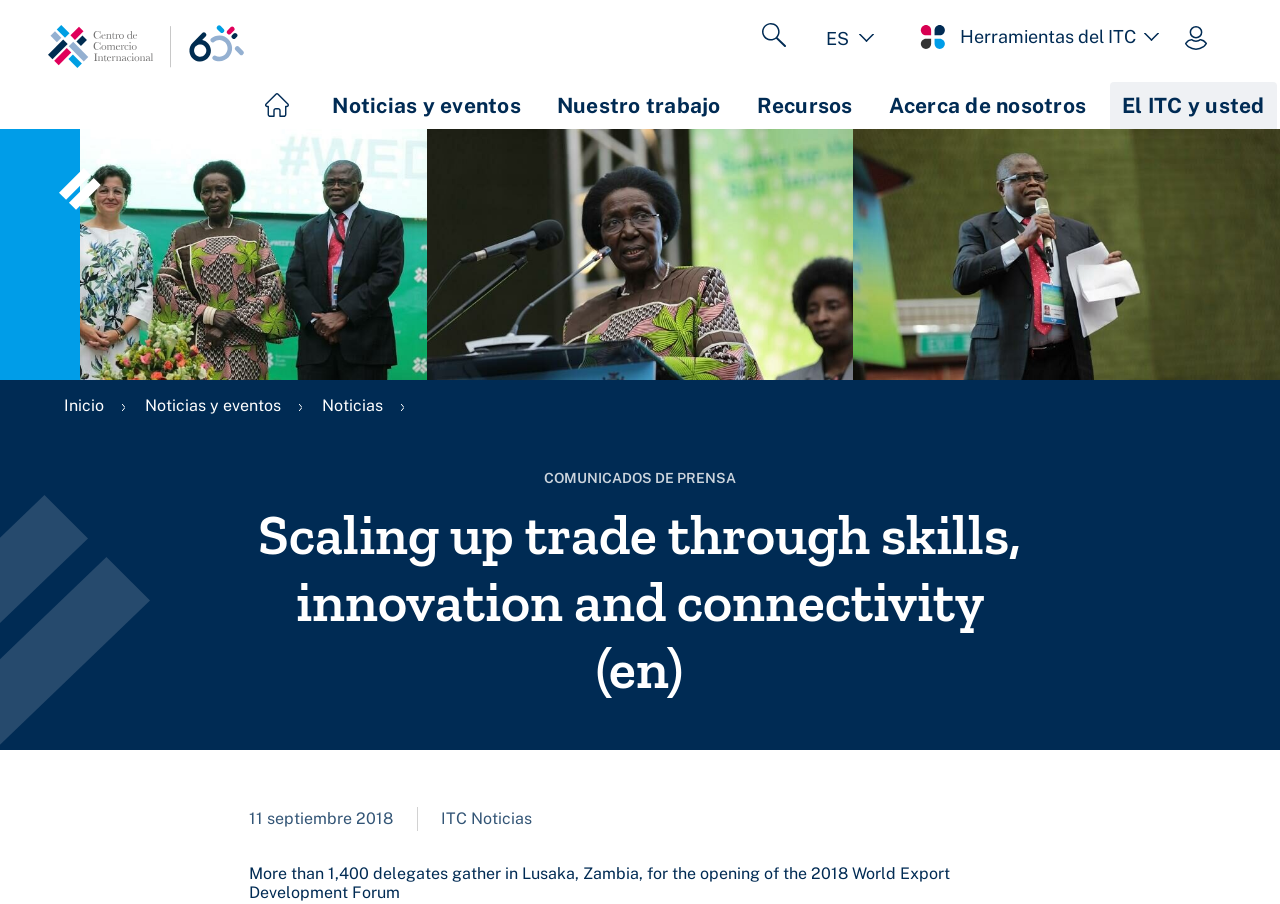Find the bounding box coordinates of the clickable area required to complete the following action: "Go to 'Noticias y eventos' page".

[0.113, 0.438, 0.22, 0.459]